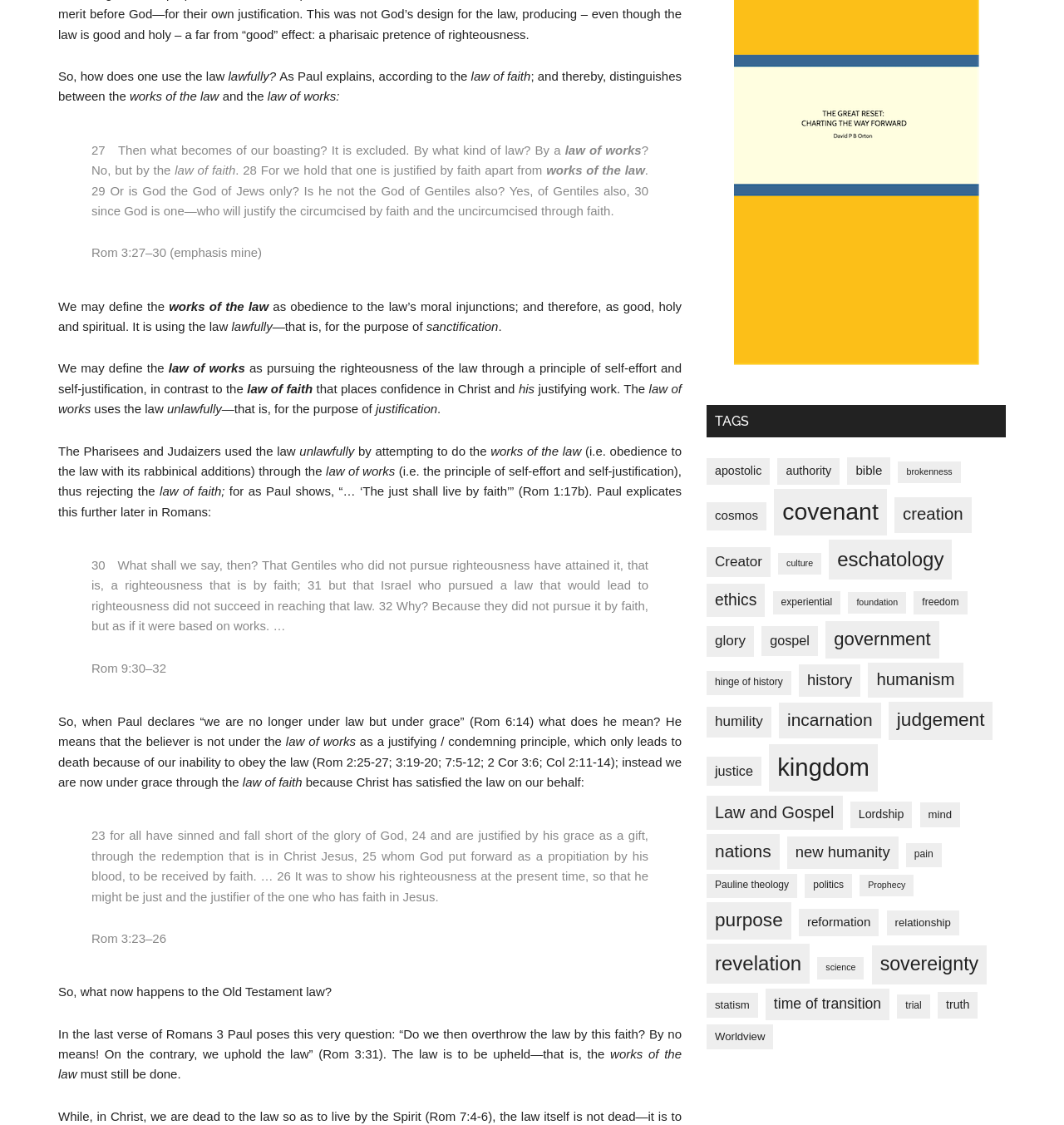Please provide a short answer using a single word or phrase for the question:
How many blockquote elements are on this webpage?

3